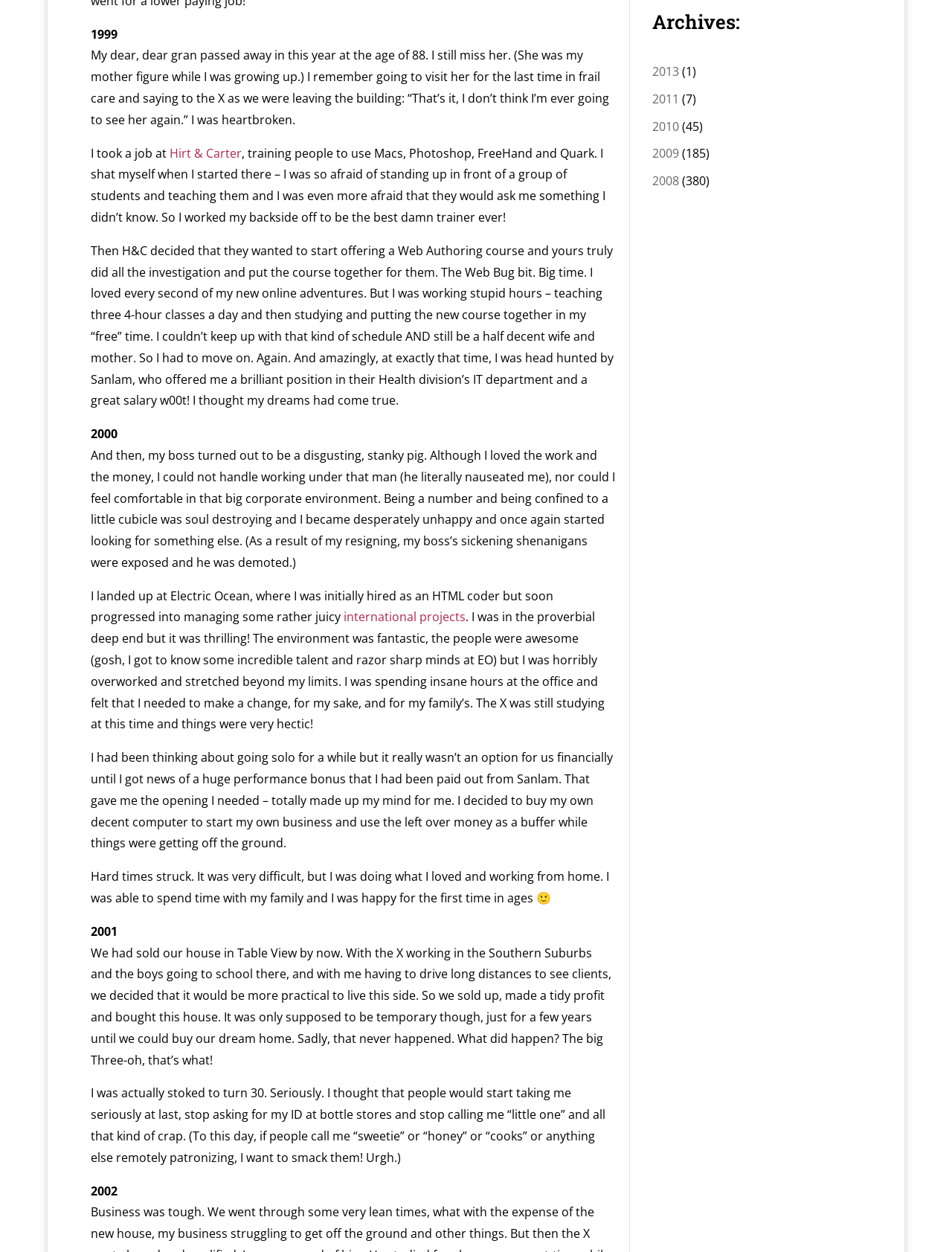Determine the bounding box coordinates for the UI element with the following description: "Hirt & Carter". The coordinates should be four float numbers between 0 and 1, represented as [left, top, right, bottom].

[0.178, 0.116, 0.254, 0.129]